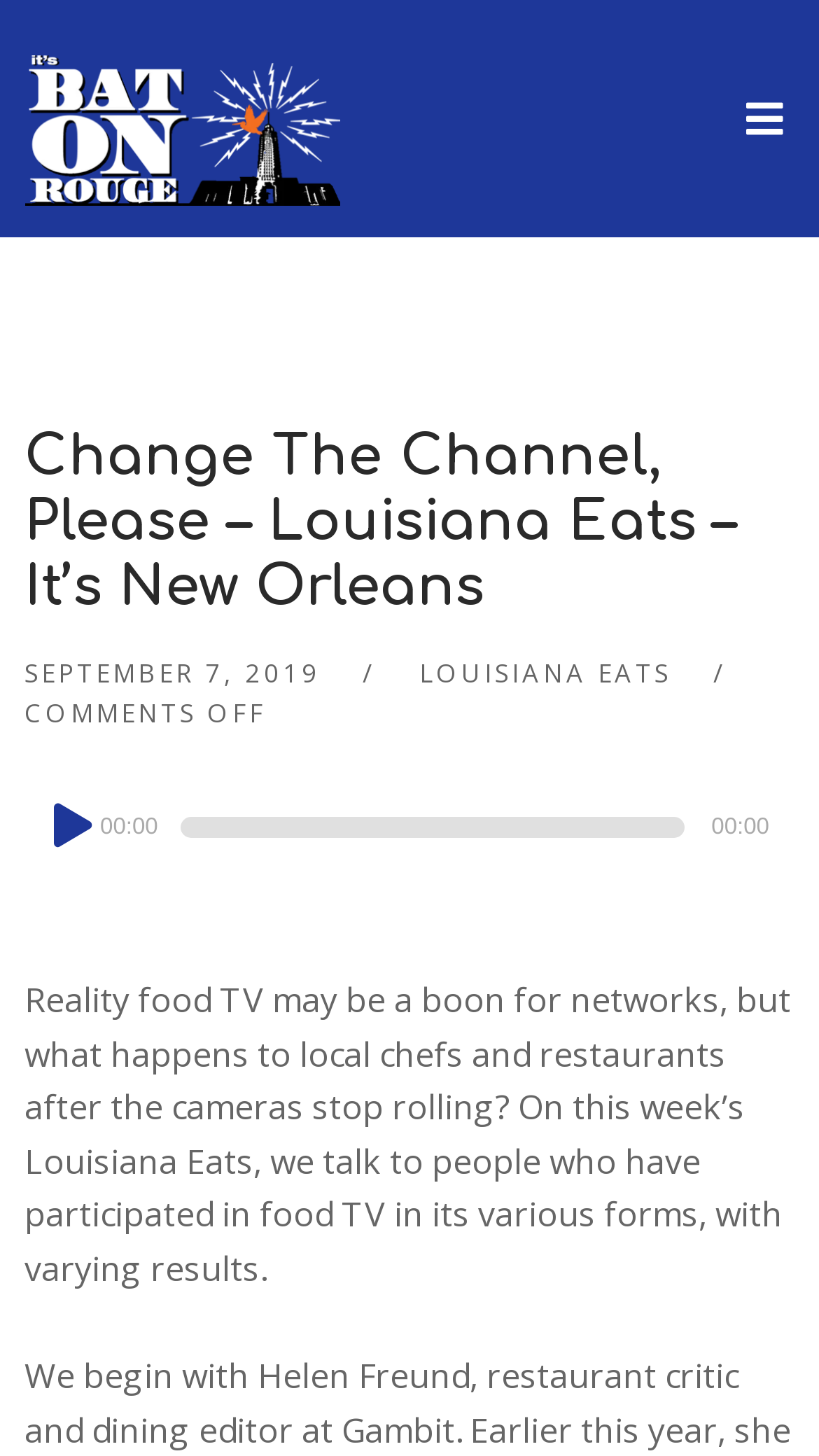Provide a single word or phrase answer to the question: 
Is the audio player currently playing?

No